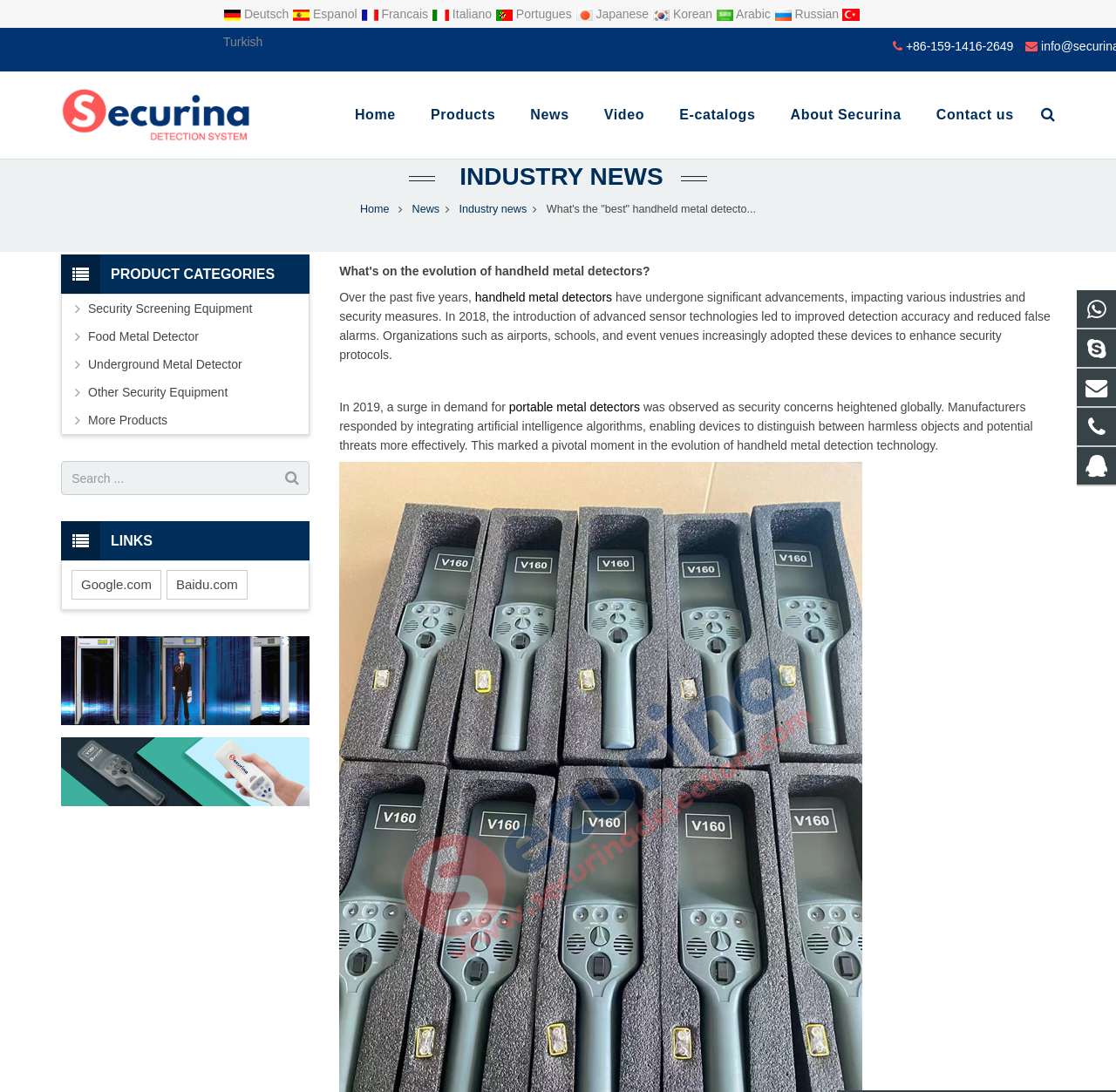Determine the bounding box for the described HTML element: "portable metal detectors". Ensure the coordinates are four float numbers between 0 and 1 in the format [left, top, right, bottom].

[0.456, 0.366, 0.576, 0.379]